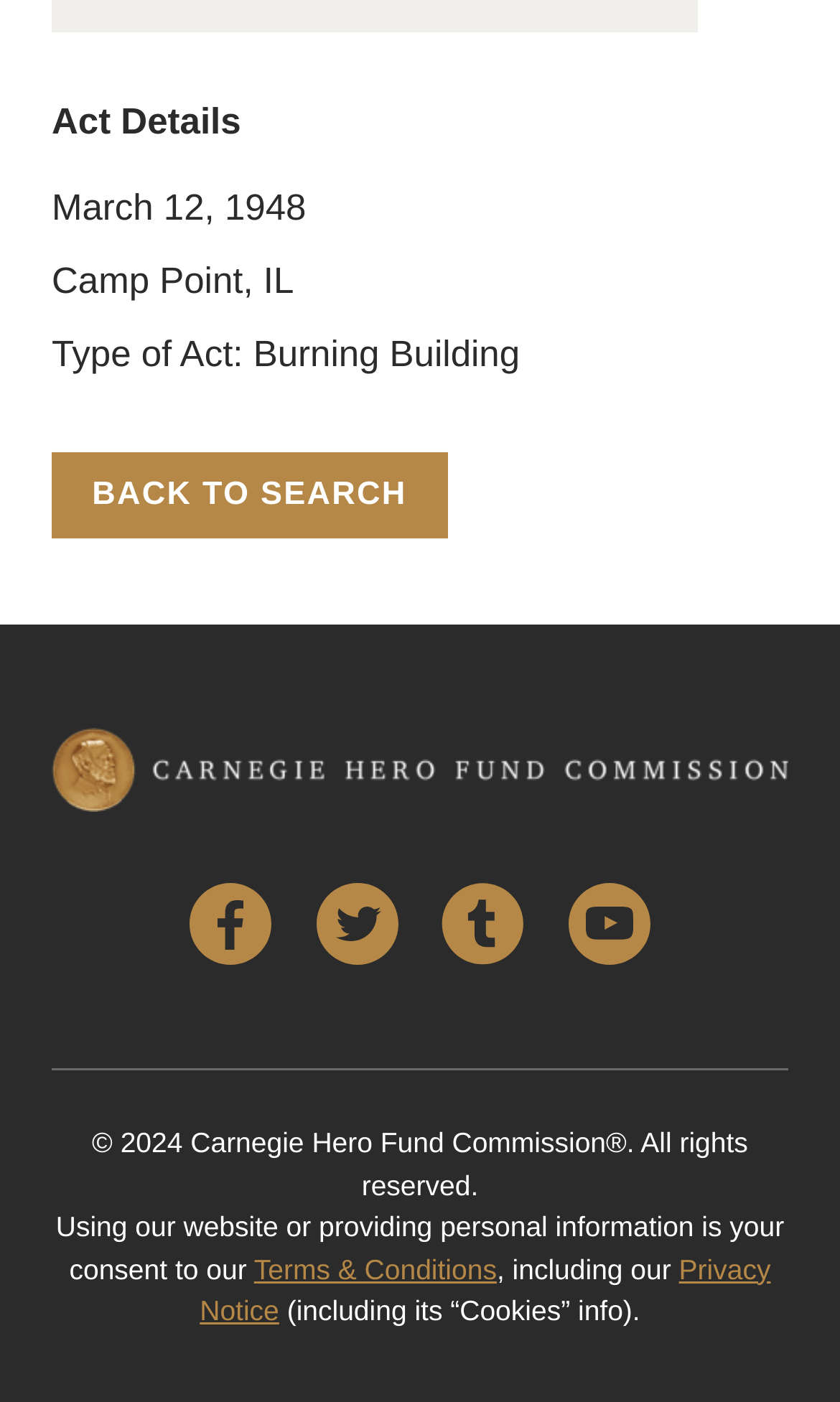Use a single word or phrase to answer this question: 
What is the date of the act?

March 12, 1948